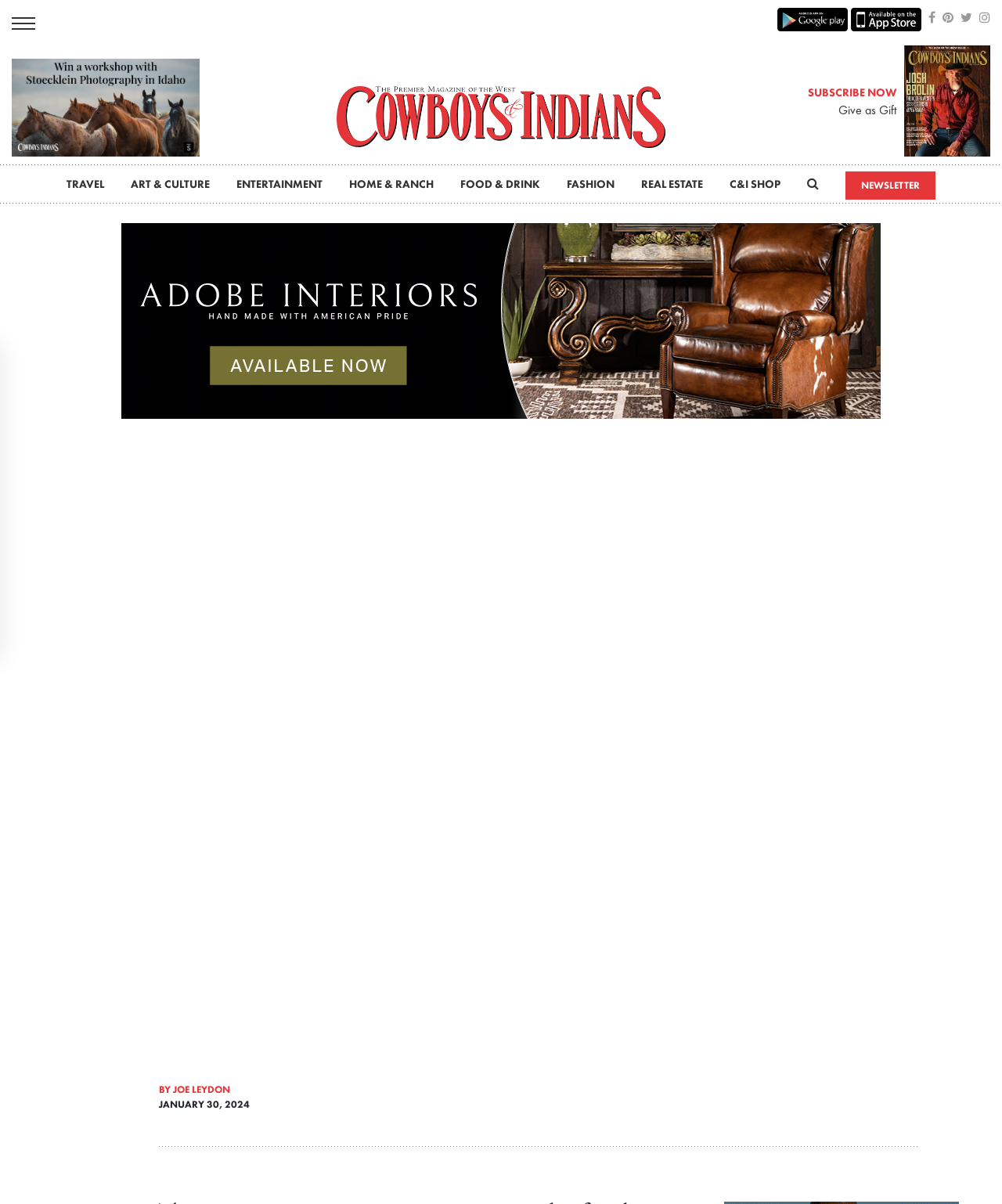What is the position of the 'C&I SHOP' link?
Answer the question using a single word or phrase, according to the image.

Top right